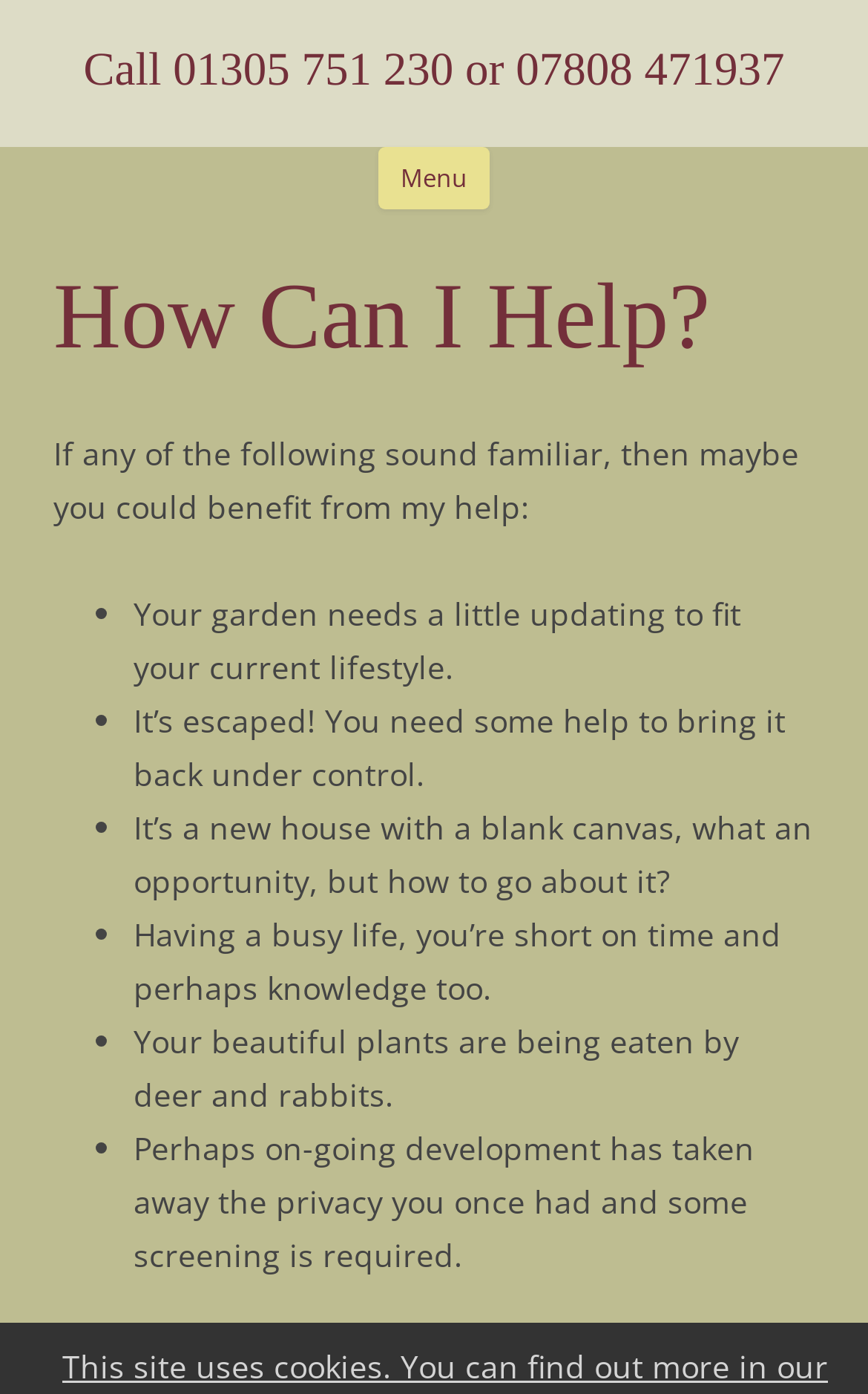Locate the primary heading on the webpage and return its text.

How Can I Help?